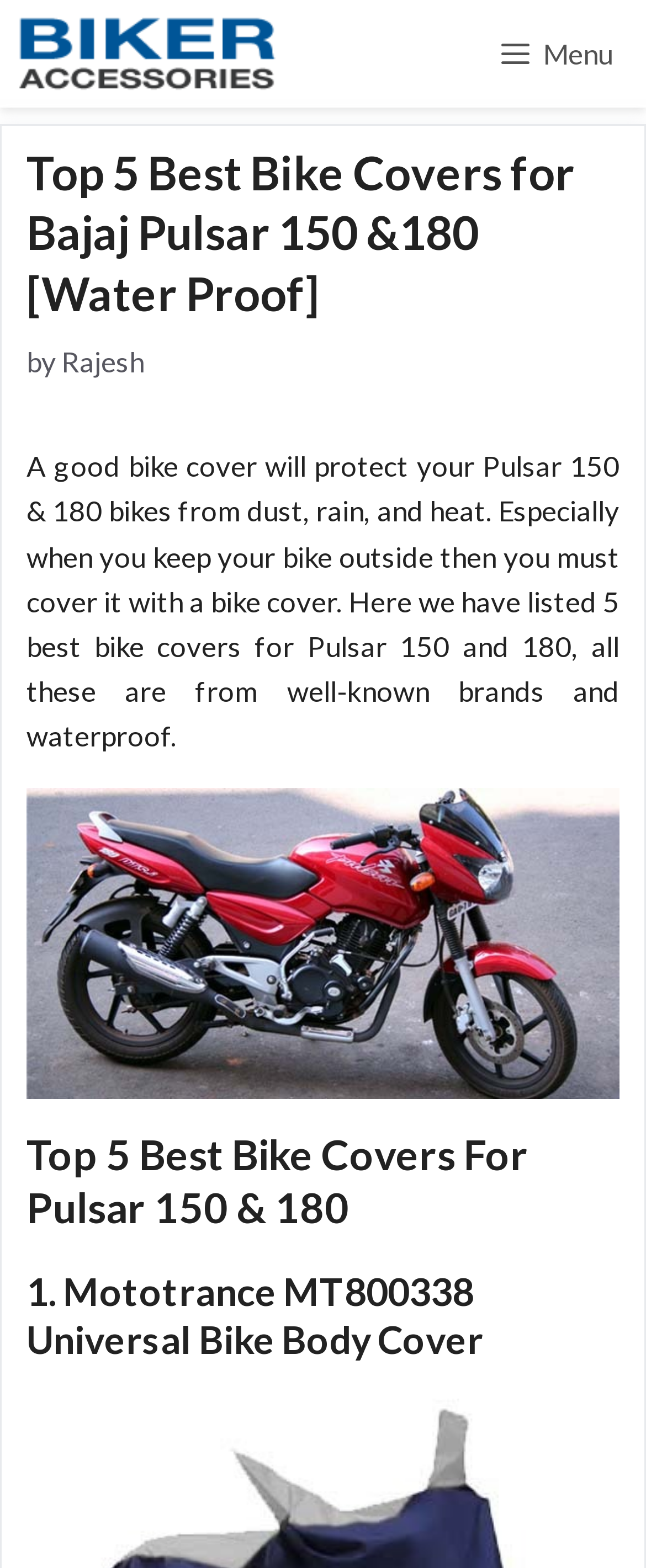What is the purpose of a good bike cover?
Look at the screenshot and respond with one word or a short phrase.

Protect from dust, rain, and heat